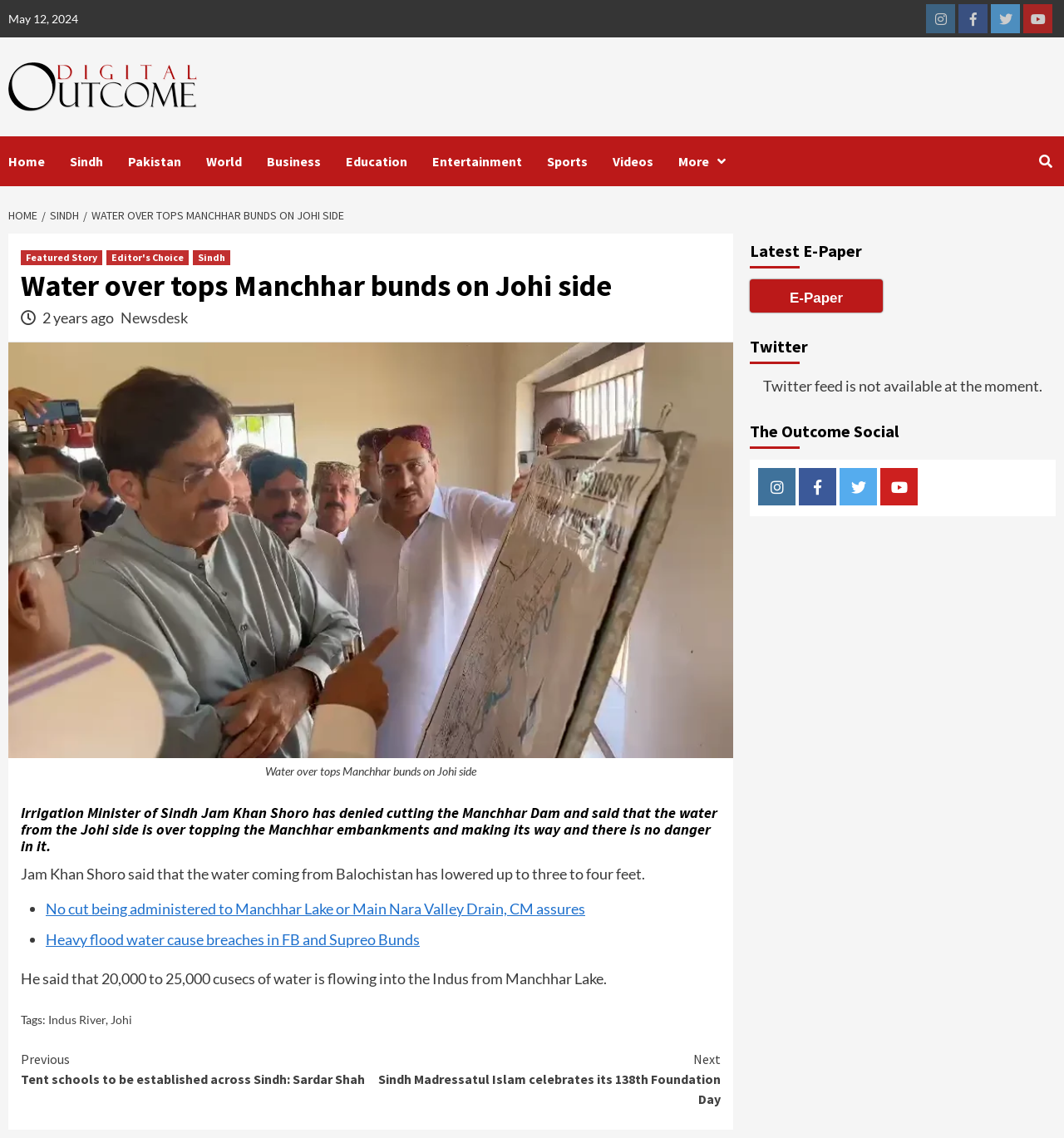Please identify the bounding box coordinates of the area that needs to be clicked to fulfill the following instruction: "Click on the 'Home' link."

[0.008, 0.12, 0.066, 0.164]